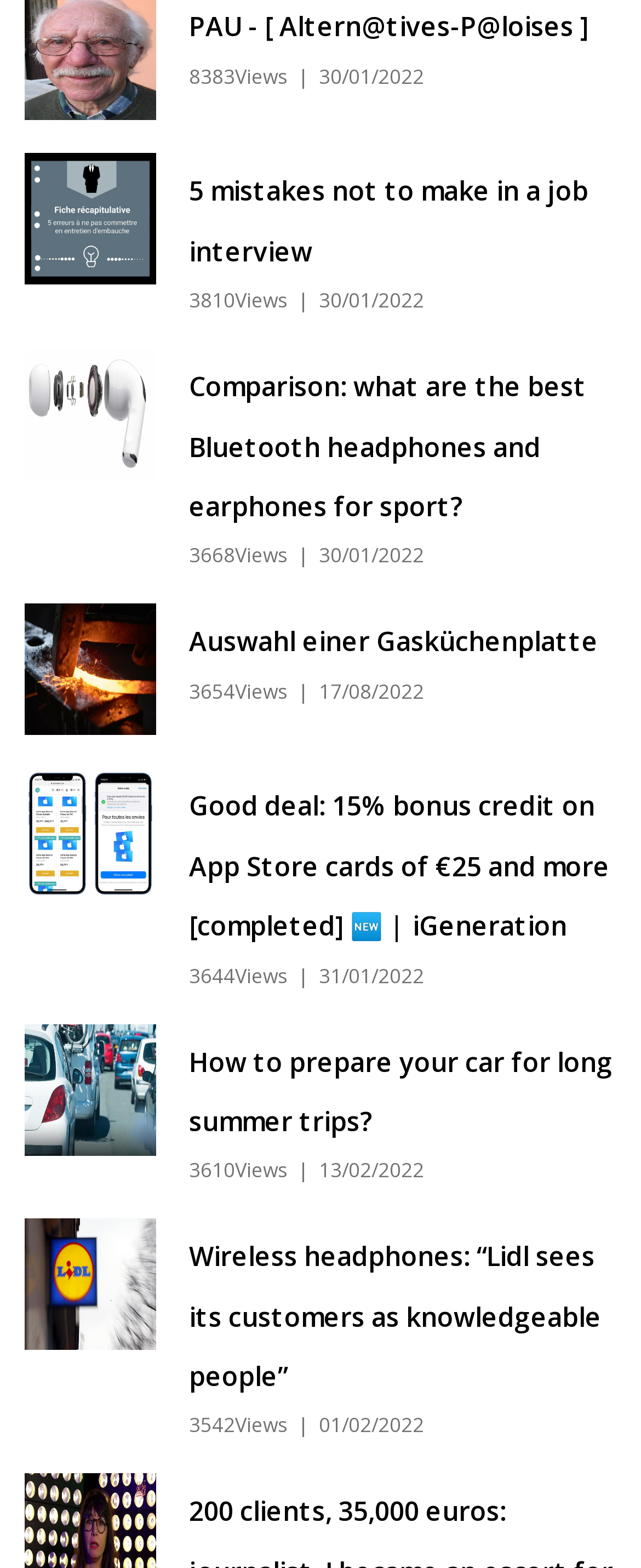What is the date of the latest article on this page?
Please answer using one word or phrase, based on the screenshot.

17/08/2022